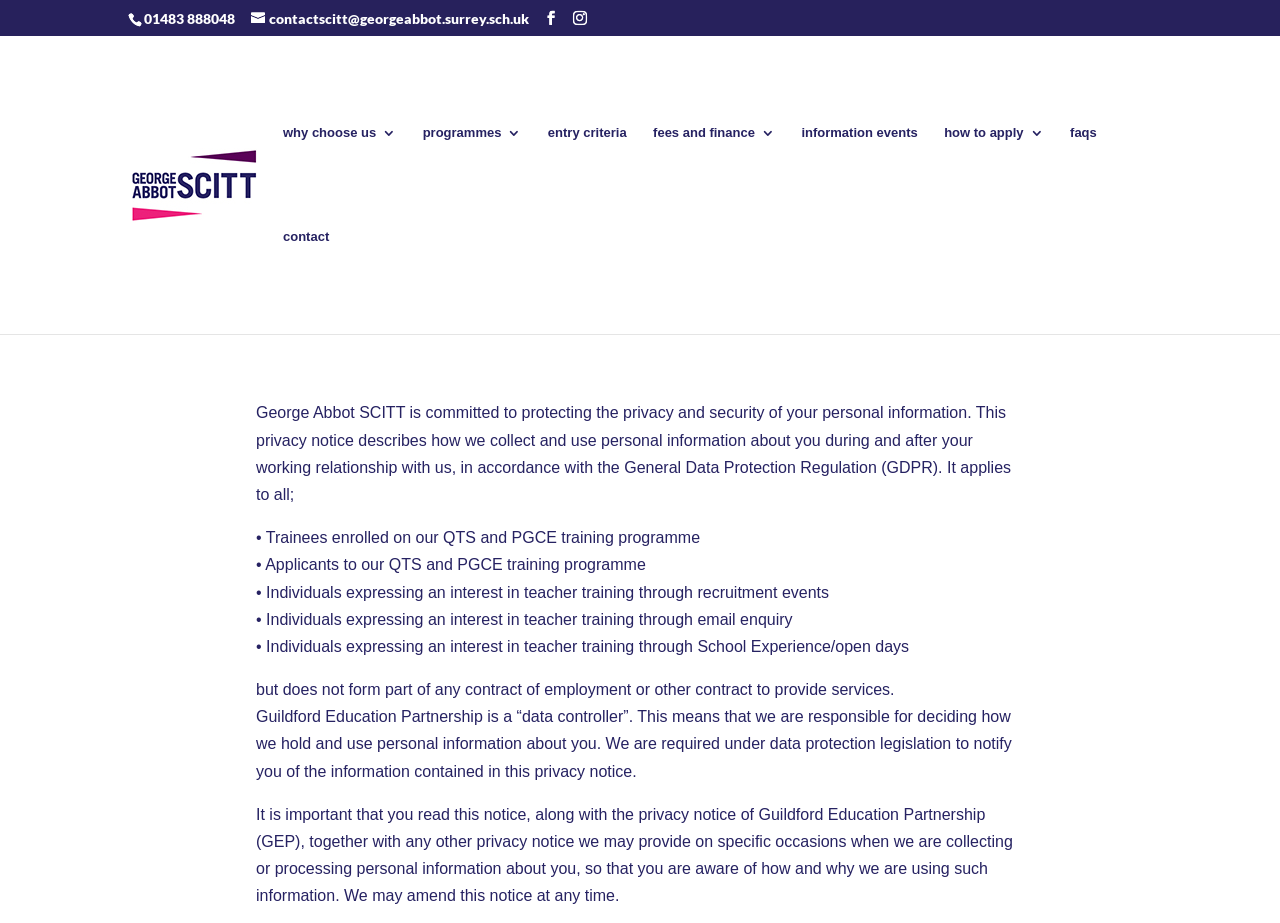What type of training programme is mentioned on the webpage?
Please answer the question with as much detail as possible using the screenshot.

I found the answer by reading the StaticText elements that mention 'QTS and PGCE training programme' as one of the categories of individuals whose personal information is collected and used.